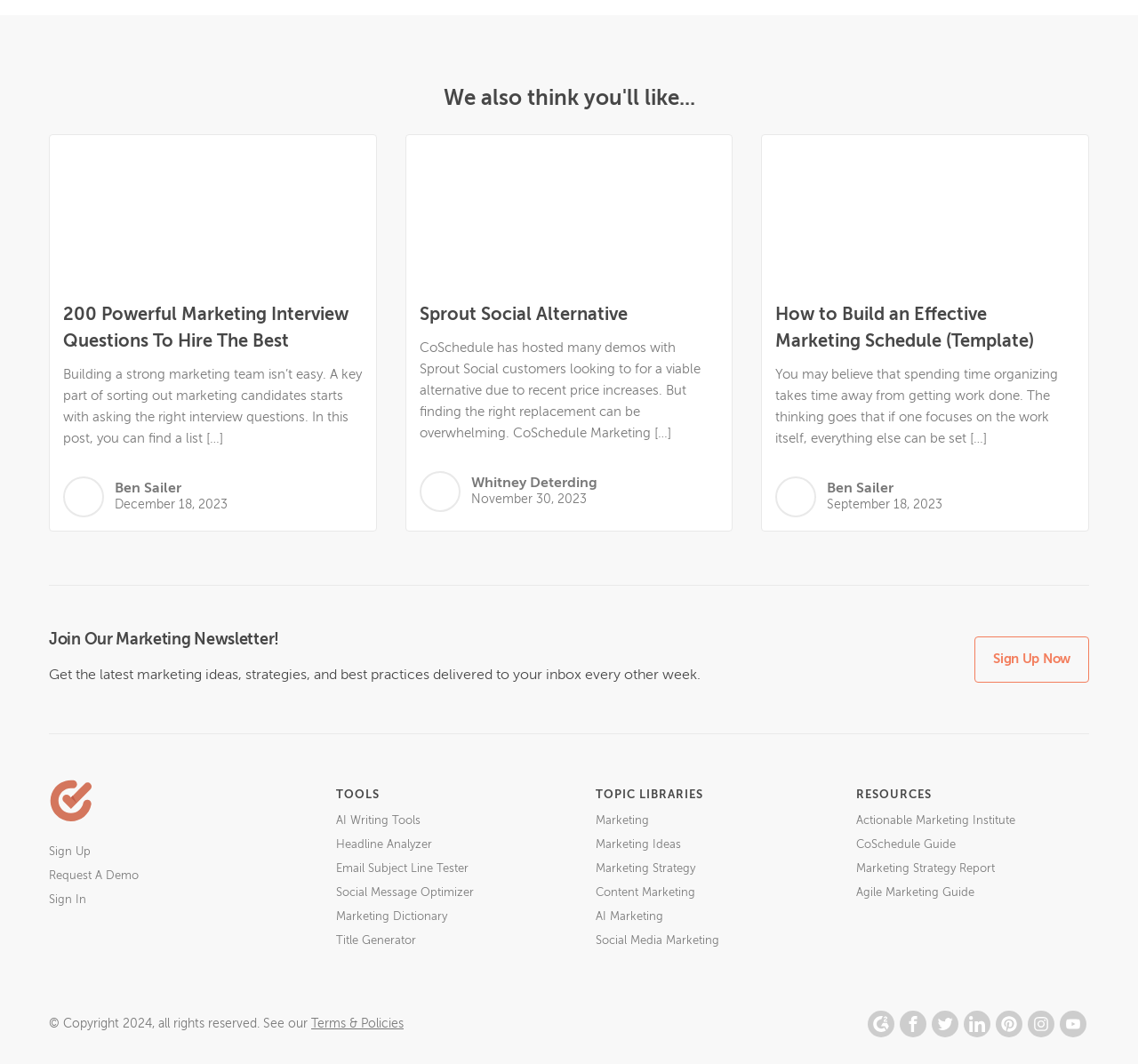Identify the bounding box coordinates of the region that should be clicked to execute the following instruction: "Sign up for the marketing newsletter".

[0.856, 0.599, 0.957, 0.642]